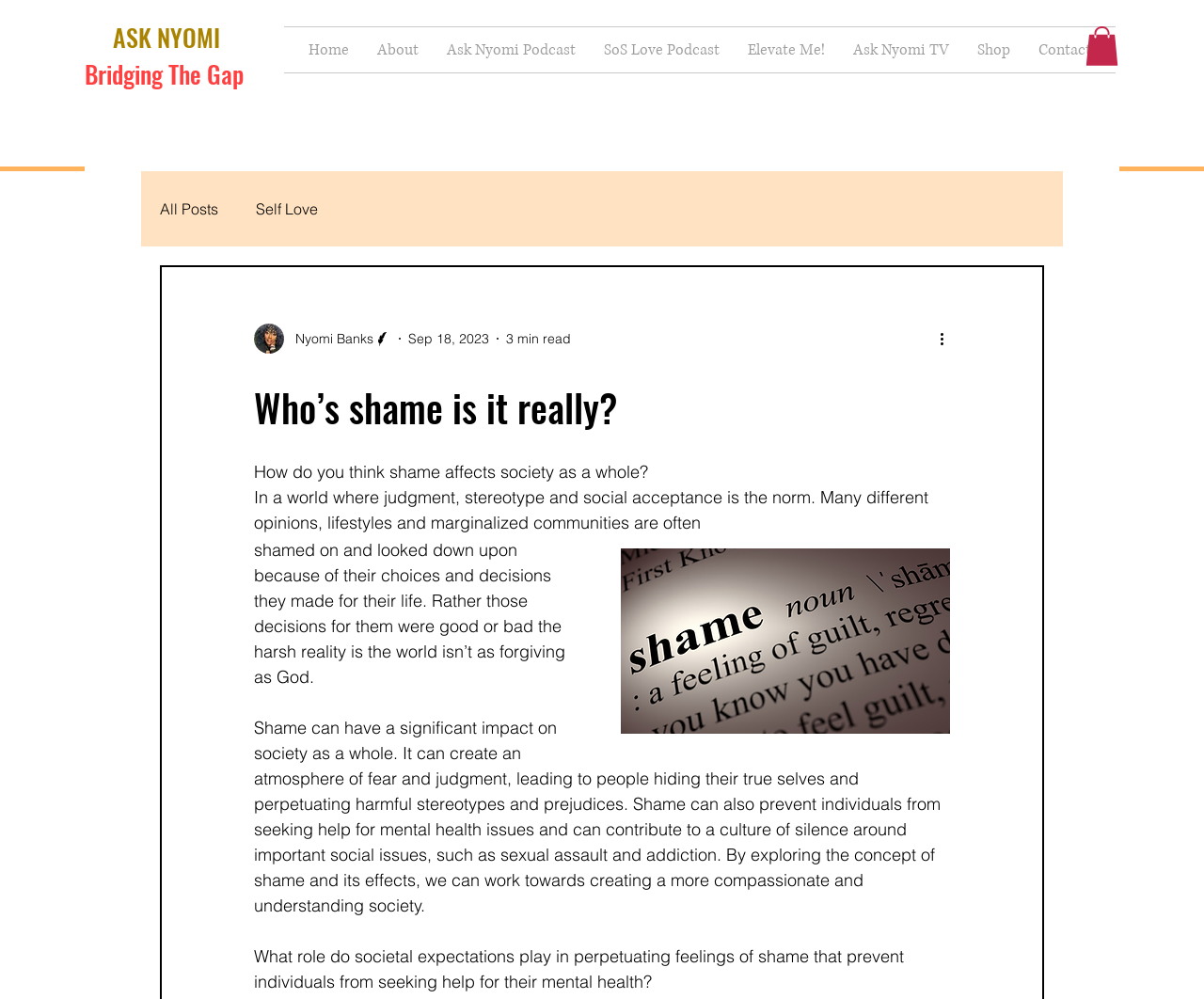Extract the primary header of the webpage and generate its text.

Who’s shame is it really?